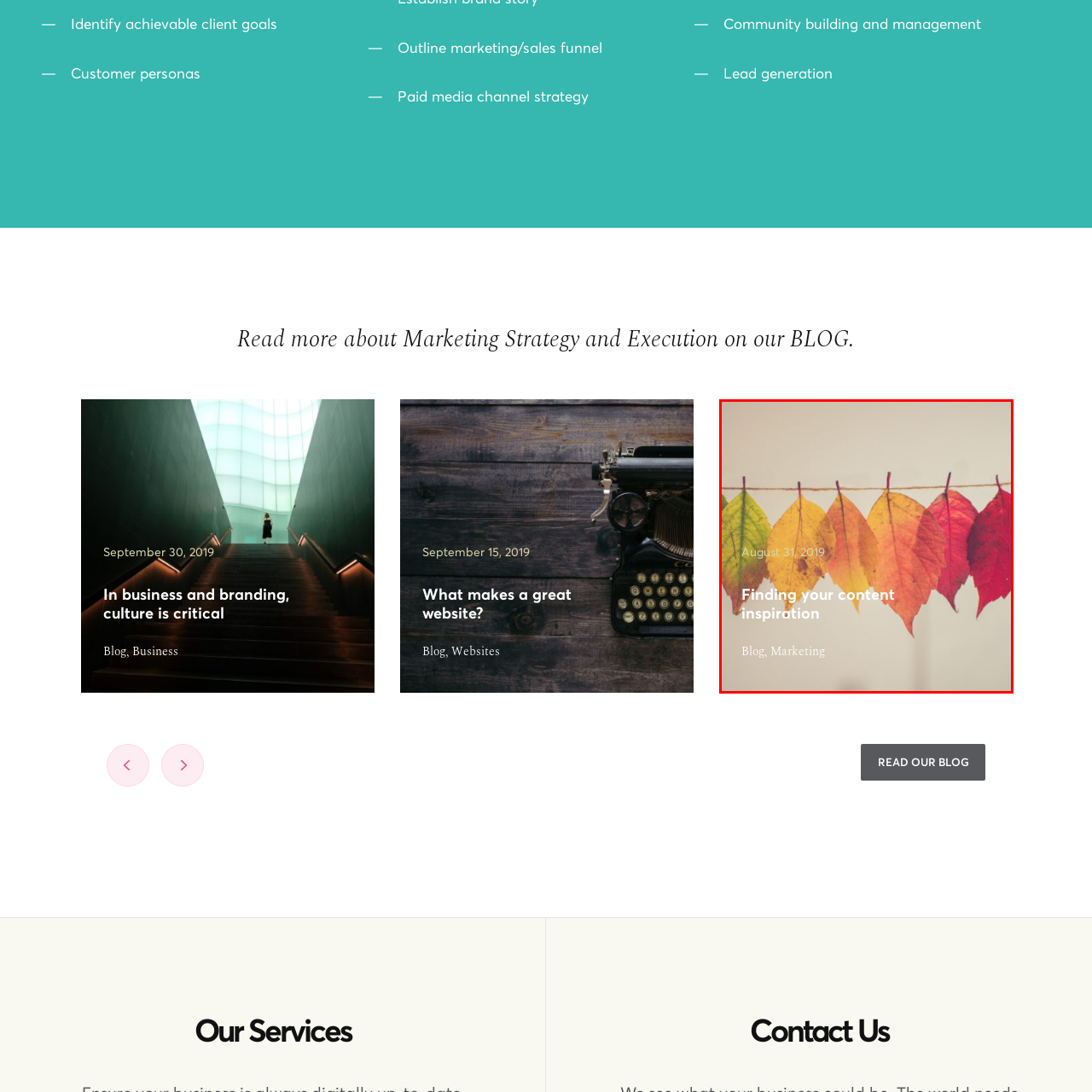Generate an in-depth caption for the image segment highlighted with a red box.

The image features a vibrant array of autumn leaves, showcasing a gradient of colors from green to yellow, orange, and deep red, elegantly strung along a simple twine. Superimposed on the image is the title "Finding your content inspiration," inviting viewers to explore ideas that spark creativity in their marketing efforts. Below, the date "August 31, 2019," indicates when this insightful content was published, while the tags "Blog, Marketing" categorize the article for readers interested in enhancing their marketing strategies. This compelling visual encapsulates the essence of seeking inspiration and creativity in content creation.